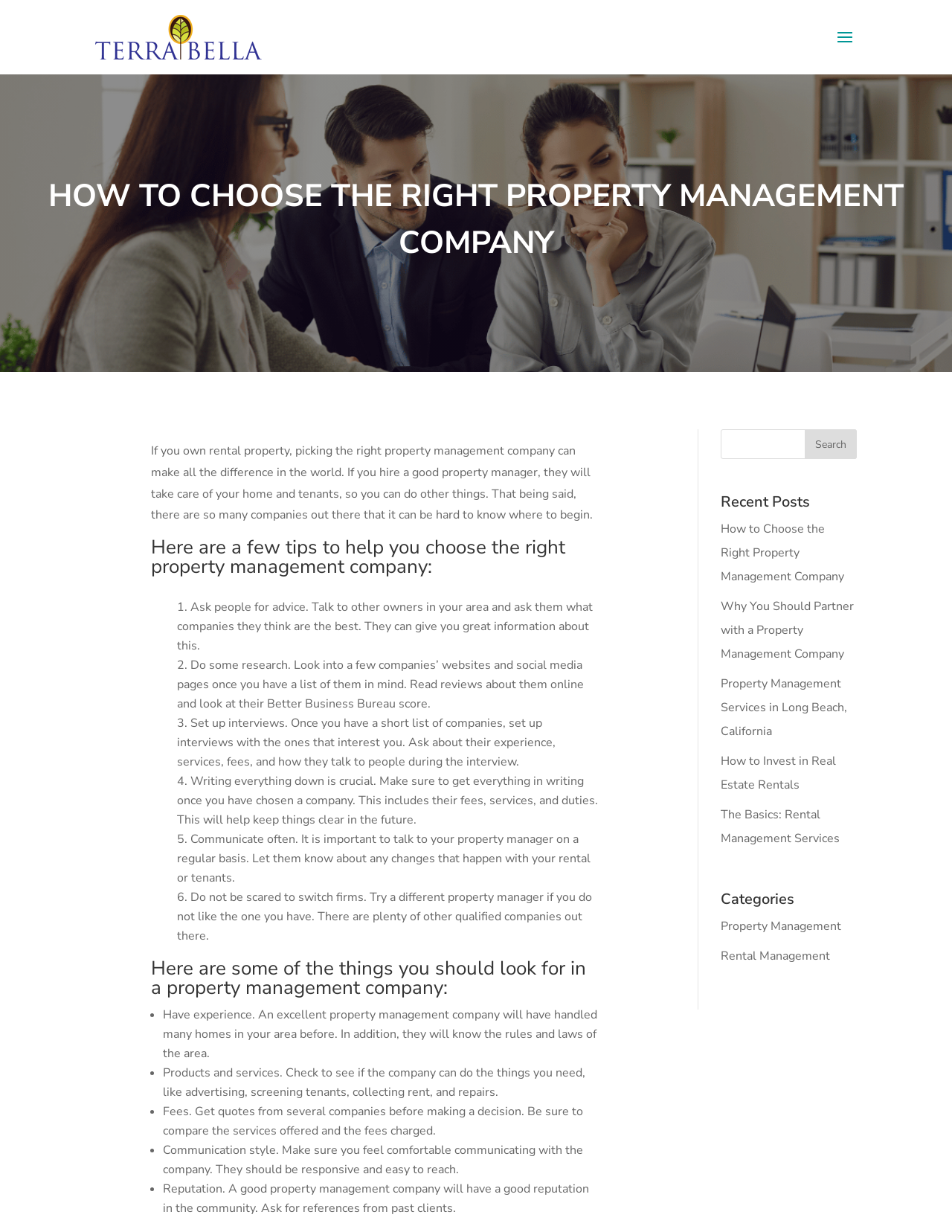Determine the bounding box coordinates for the element that should be clicked to follow this instruction: "Click the link to Terrabella Property Management". The coordinates should be given as four float numbers between 0 and 1, in the format [left, top, right, bottom].

[0.1, 0.012, 0.275, 0.048]